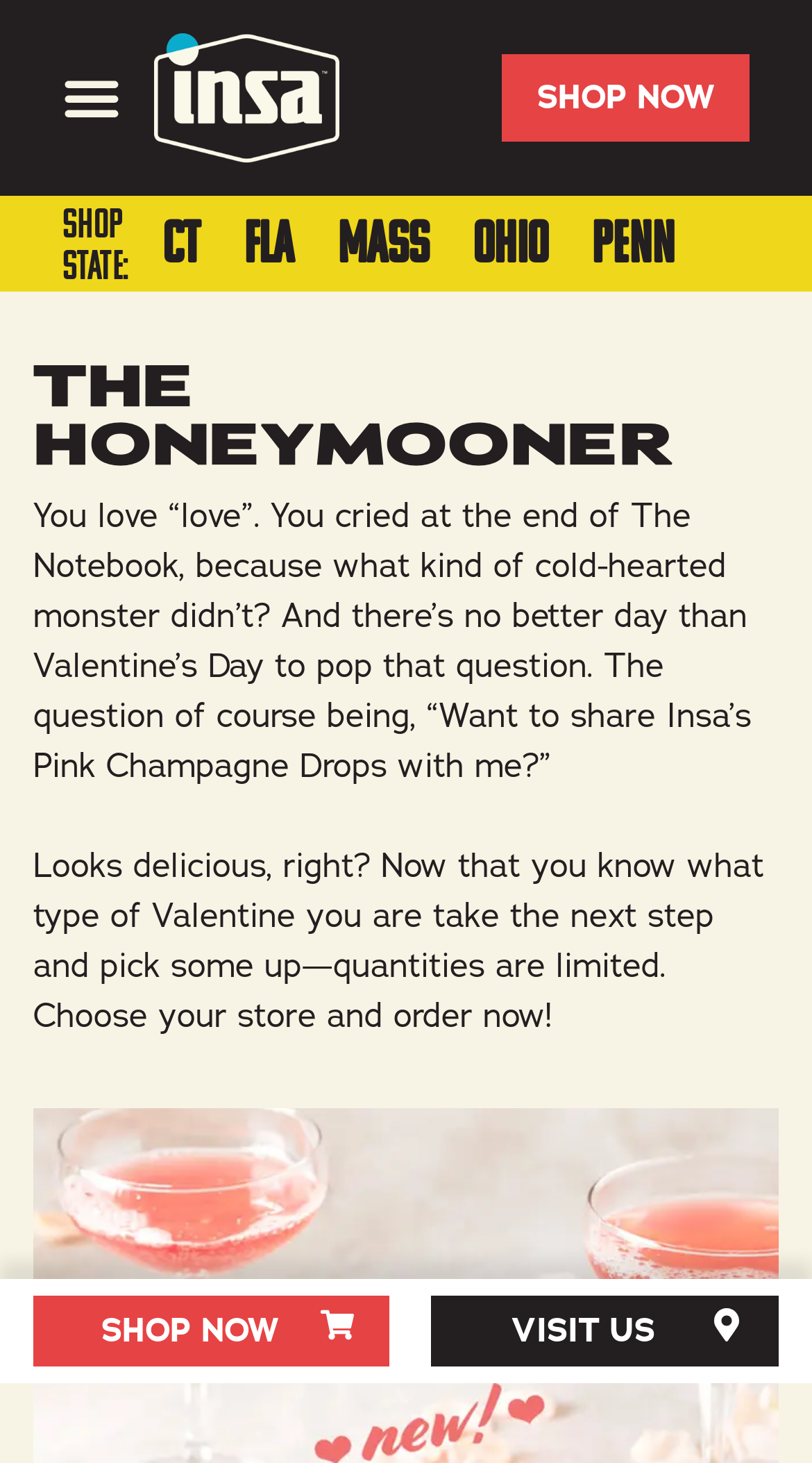Indicate the bounding box coordinates of the element that needs to be clicked to satisfy the following instruction: "Select CT as your state". The coordinates should be four float numbers between 0 and 1, i.e., [left, top, right, bottom].

[0.2, 0.14, 0.246, 0.199]